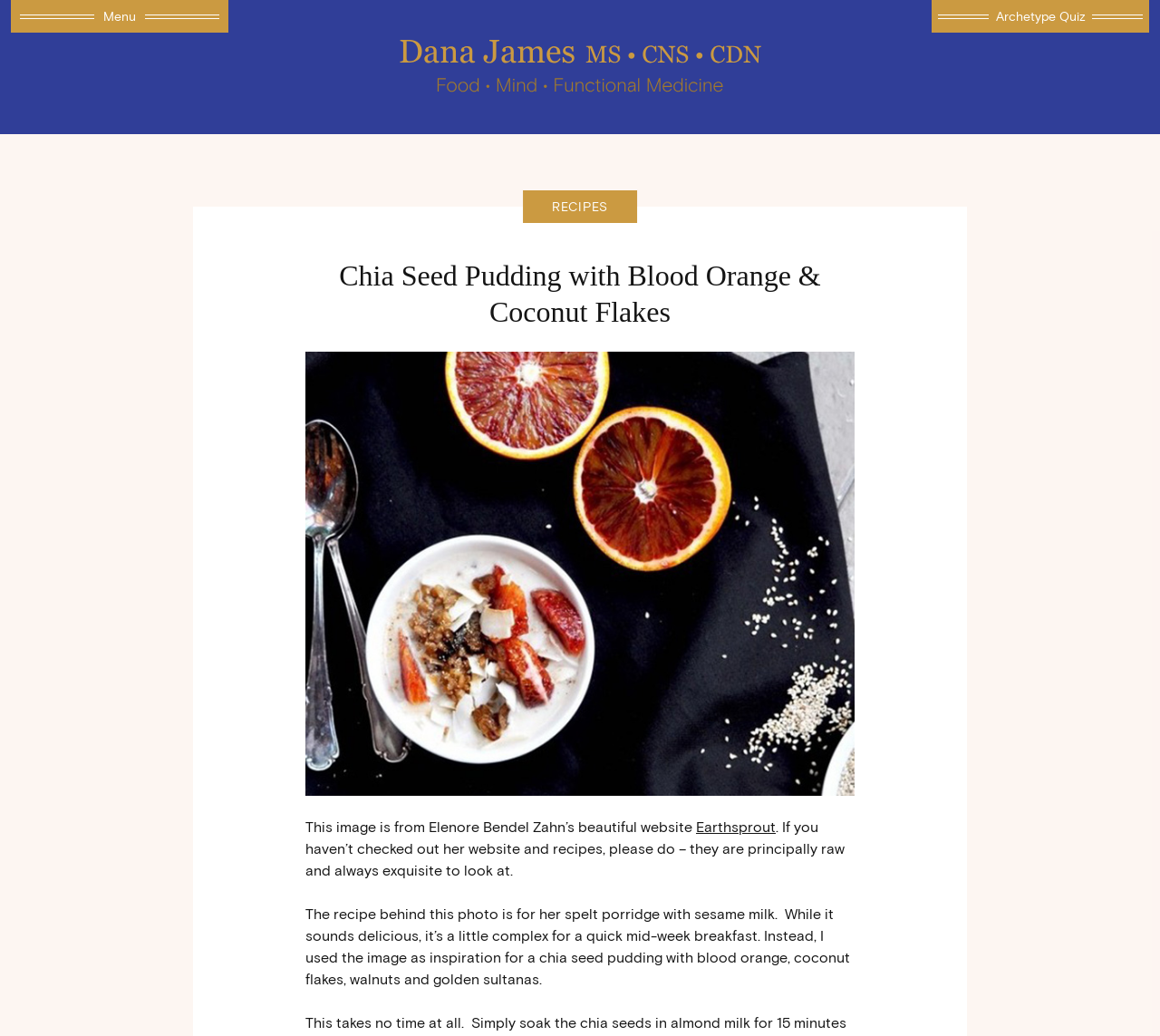From the given element description: "Erol Fox", find the bounding box for the UI element. Provide the coordinates as four float numbers between 0 and 1, in the order [left, top, right, bottom].

None